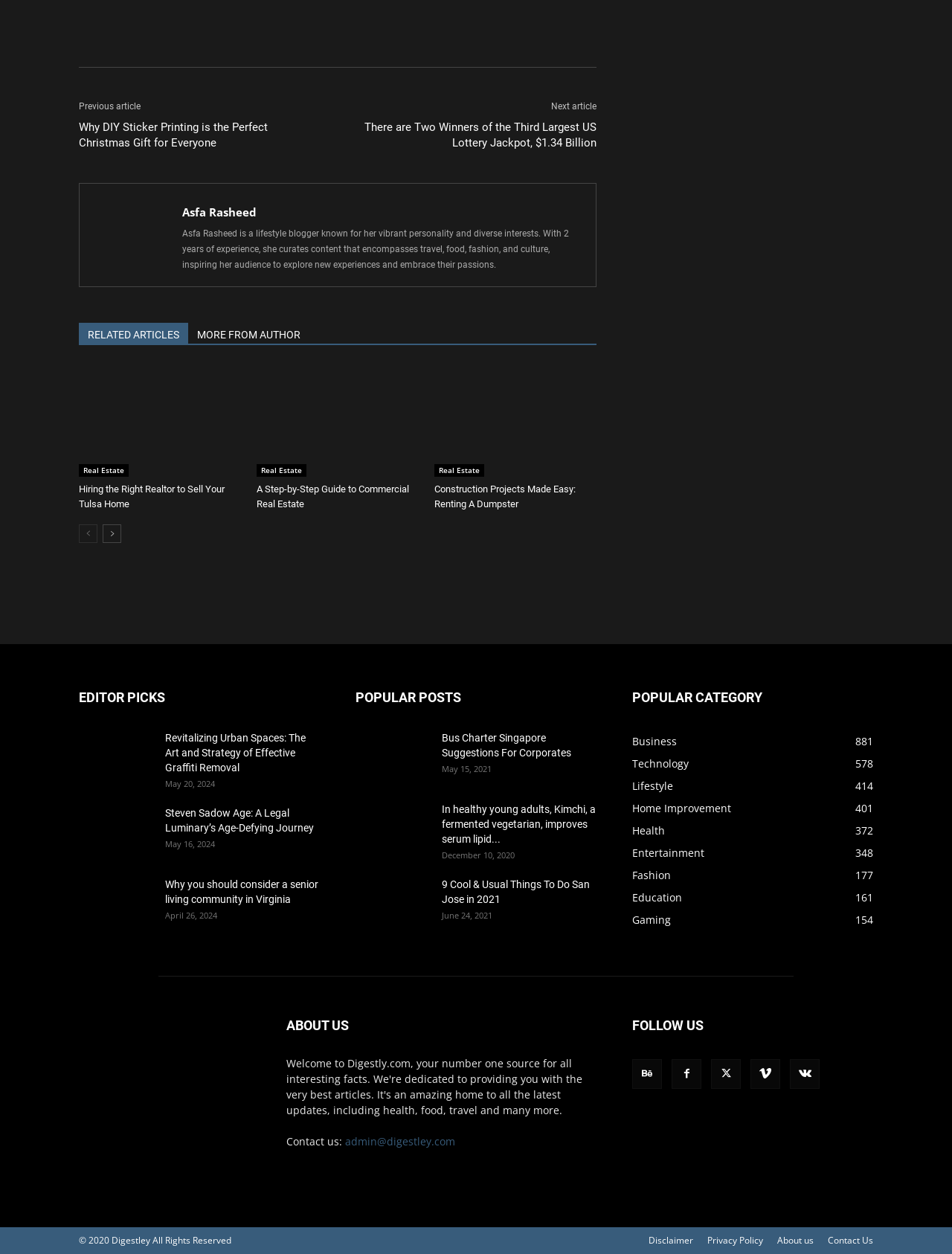Use the details in the image to answer the question thoroughly: 
How many articles are listed under 'EDITOR PICKS'

This question can be answered by counting the number of article links under the 'EDITOR PICKS' heading. There are three article links: 'Revitalizing Urban Spaces: The Art and Strategy of Effective Graffiti Removal', 'Steven Sadow Age: A Legal Luminary’s Age-Defying Journey', and 'Why you should consider a senior living community in Virginia'.